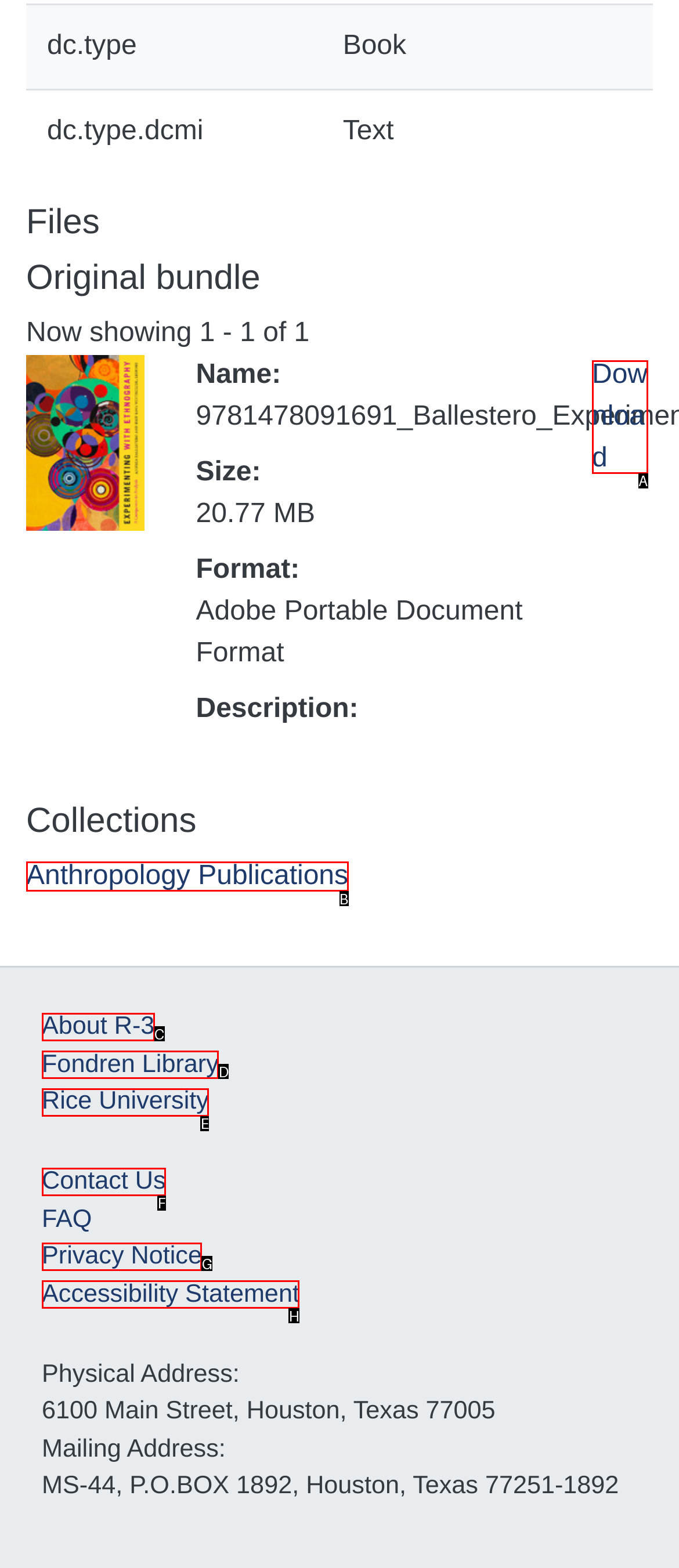Choose the HTML element that needs to be clicked for the given task: Search for posts Respond by giving the letter of the chosen option.

None